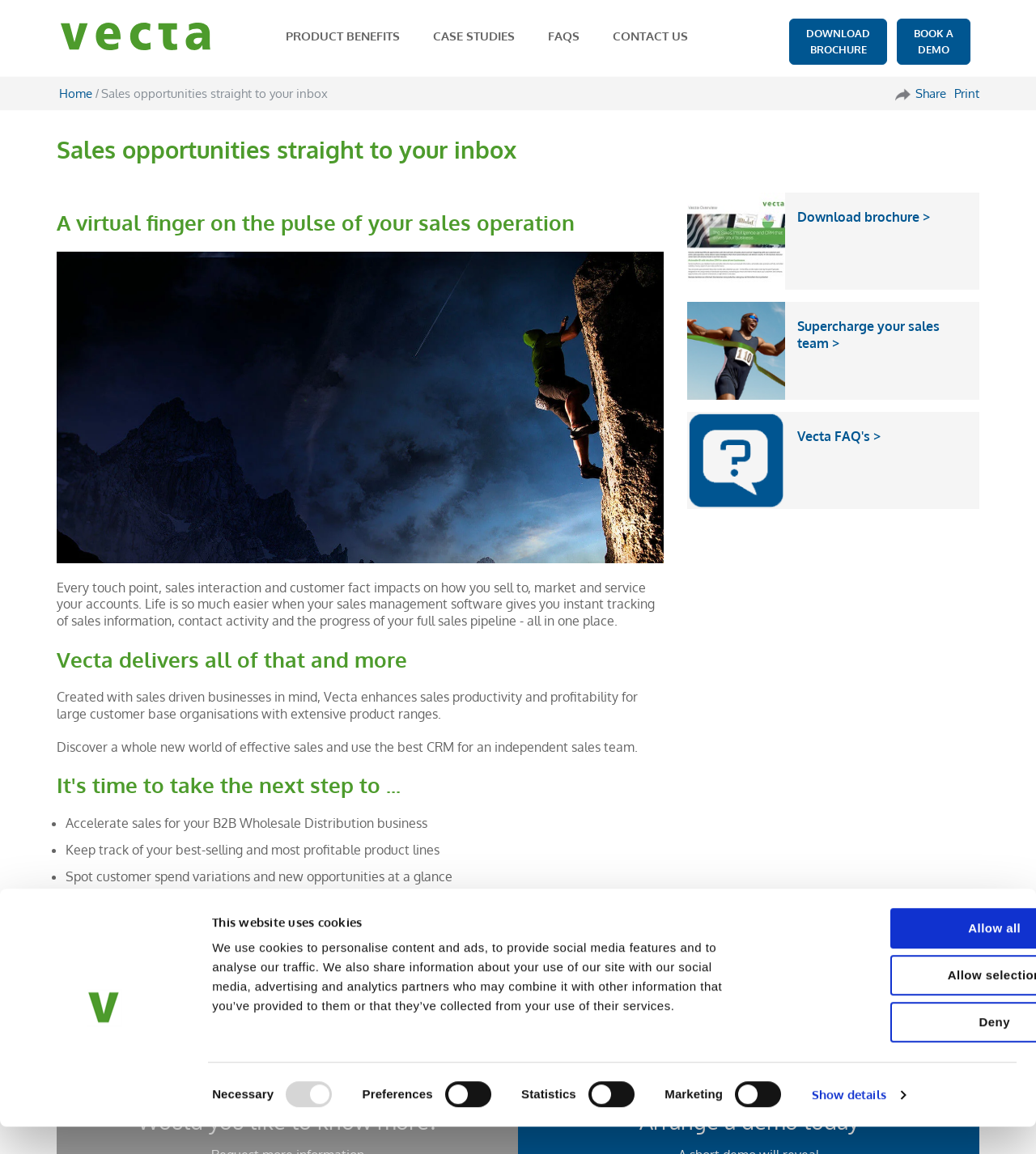Pinpoint the bounding box coordinates of the clickable area necessary to execute the following instruction: "Click the 'DOWNLOAD BROCHURE' link". The coordinates should be given as four float numbers between 0 and 1, namely [left, top, right, bottom].

[0.762, 0.016, 0.856, 0.056]